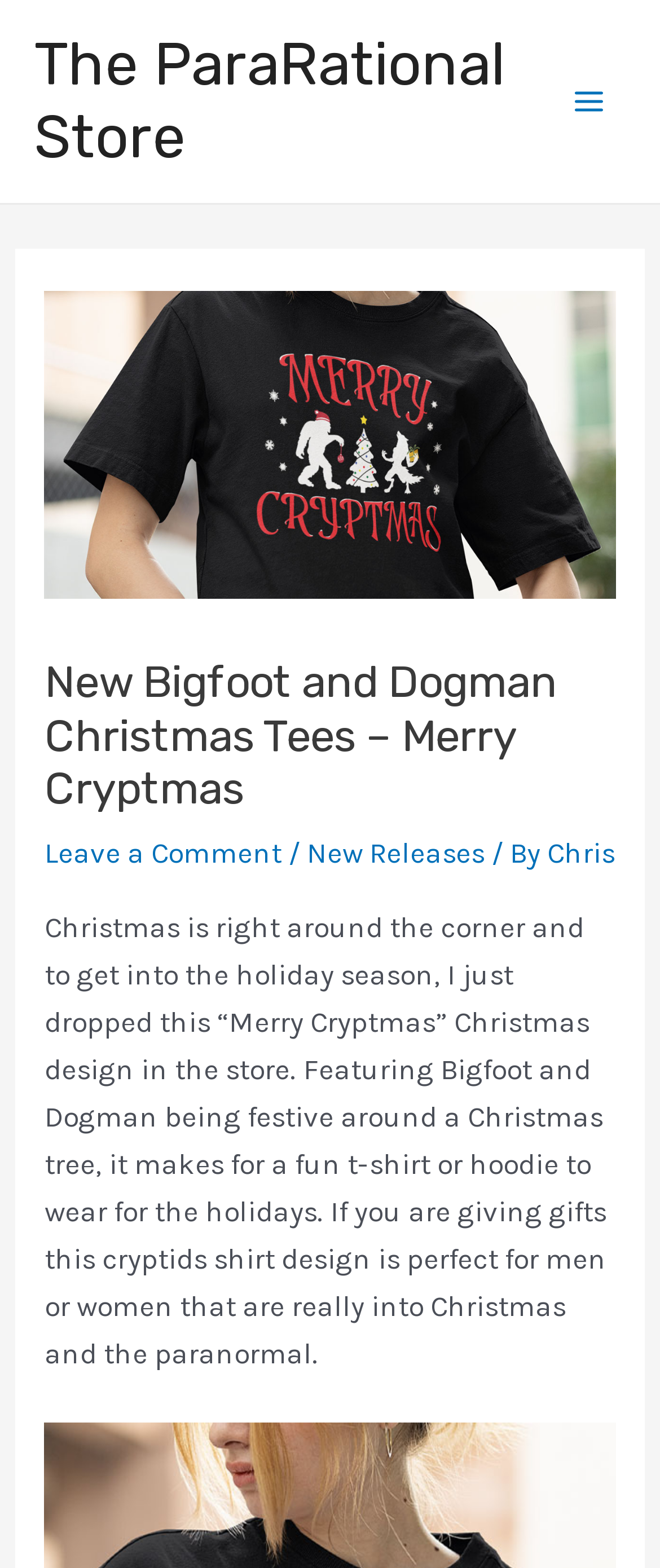What type of products are available in the store?
Utilize the information in the image to give a detailed answer to the question.

The type of products available in the store are tees and hoodies, as mentioned in the text 'this “Merry Cryptmas” Christmas design in the store. Featuring Bigfoot and Dogman being festive around a Christmas tree, it makes for a fun t-shirt or hoodie to wear for the holidays'.